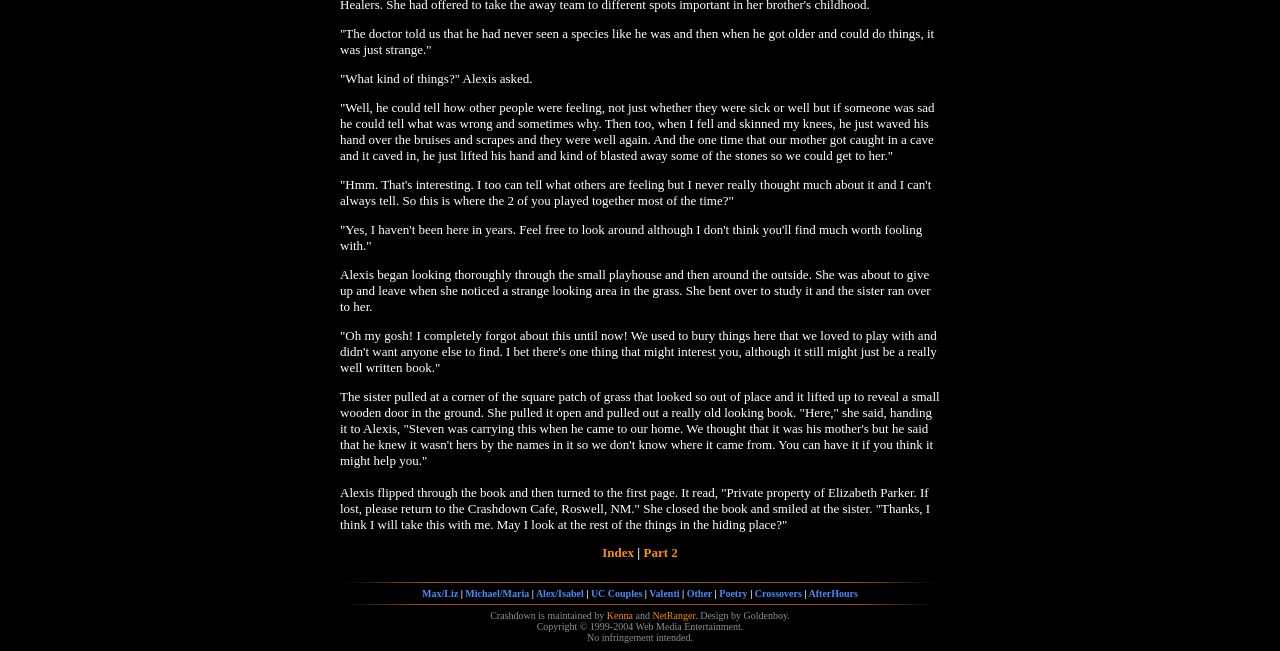Extract the bounding box coordinates for the HTML element that matches this description: "UC Couples". The coordinates should be four float numbers between 0 and 1, i.e., [left, top, right, bottom].

[0.462, 0.903, 0.502, 0.92]